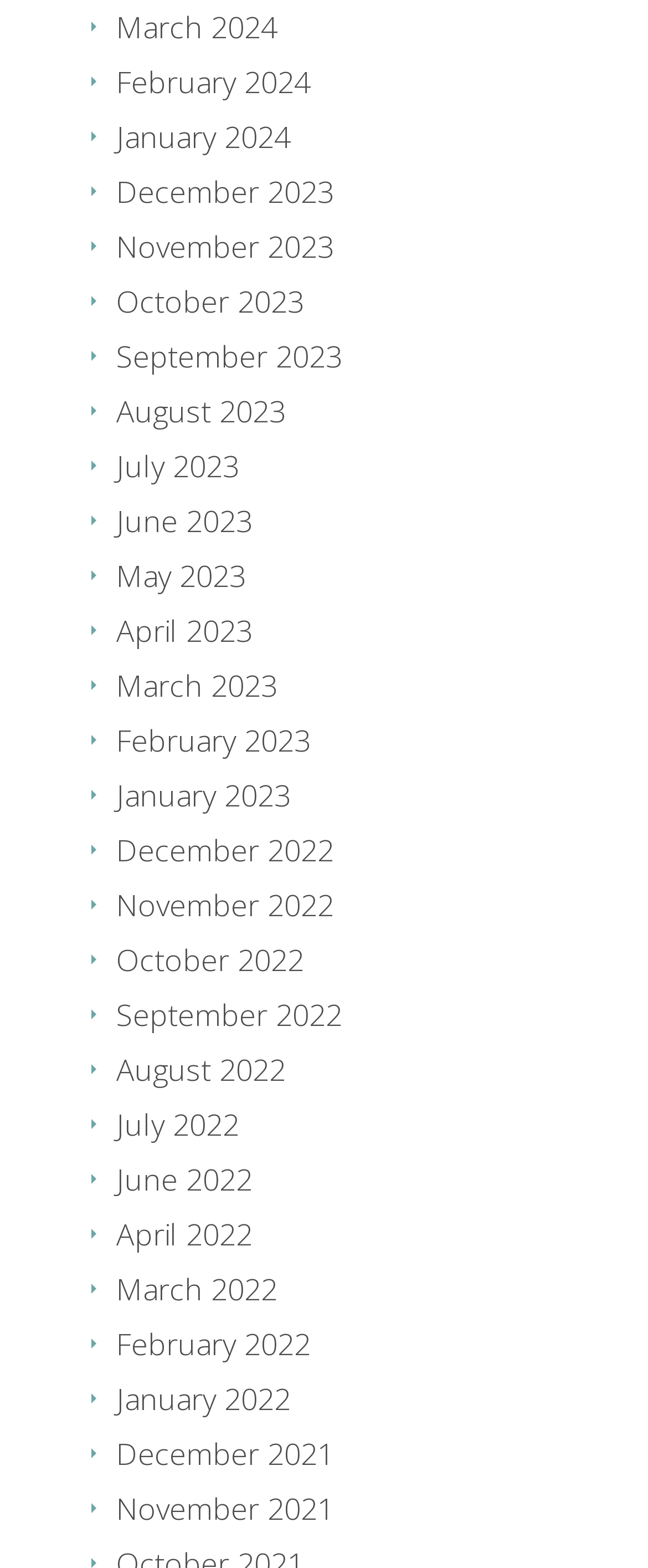What is the earliest month listed?
Please provide a single word or phrase as the answer based on the screenshot.

December 2021